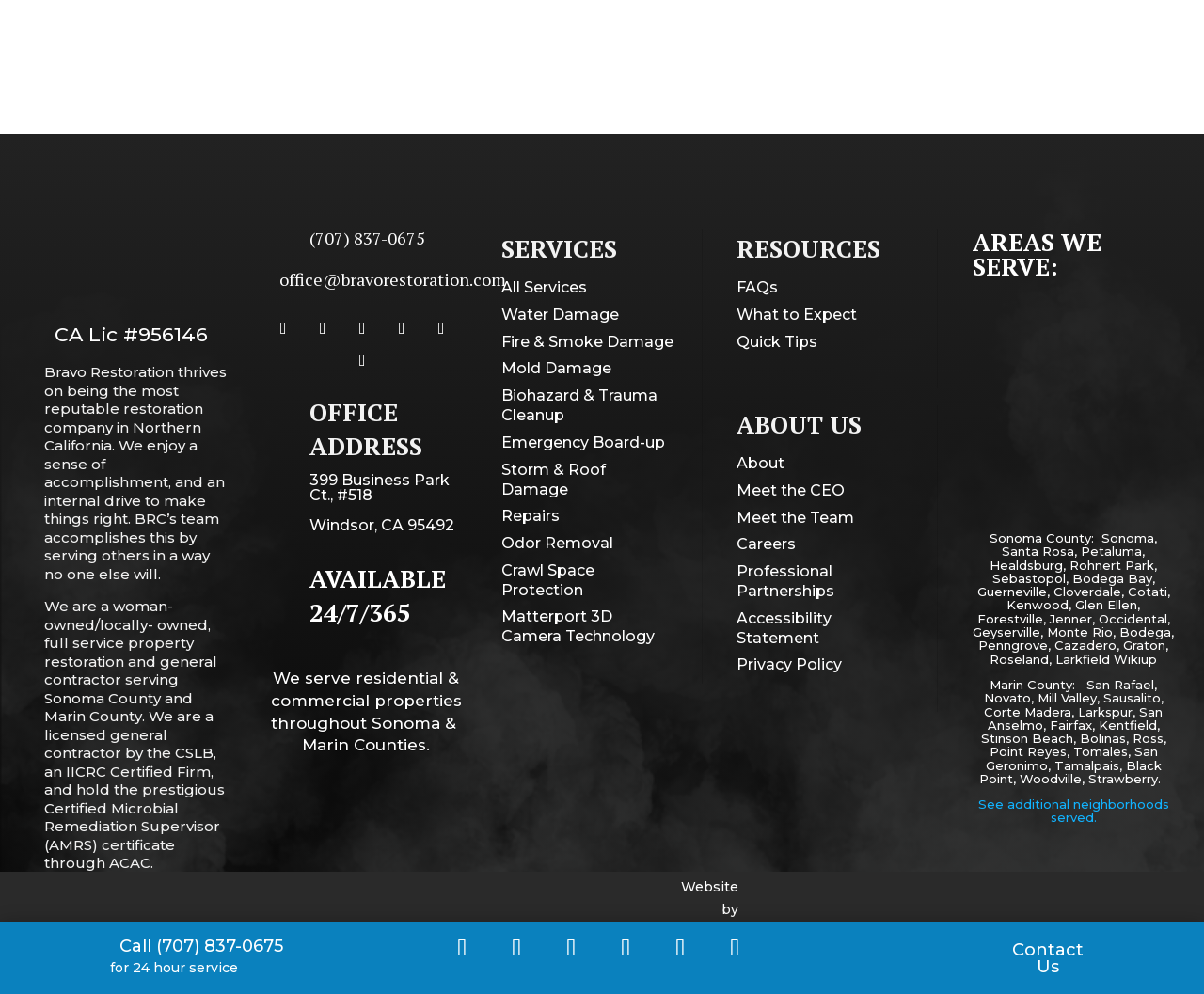Highlight the bounding box coordinates of the element you need to click to perform the following instruction: "Contact us for 24 hour service."

[0.84, 0.945, 0.9, 0.983]